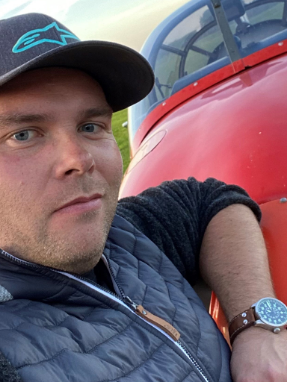What is the man's attire?
Answer the question with a detailed explanation, including all necessary information.

The man is wearing a dark gray vest over a light-colored shirt, accessorized with a stylish wristwatch that complements his casual yet purposeful look.